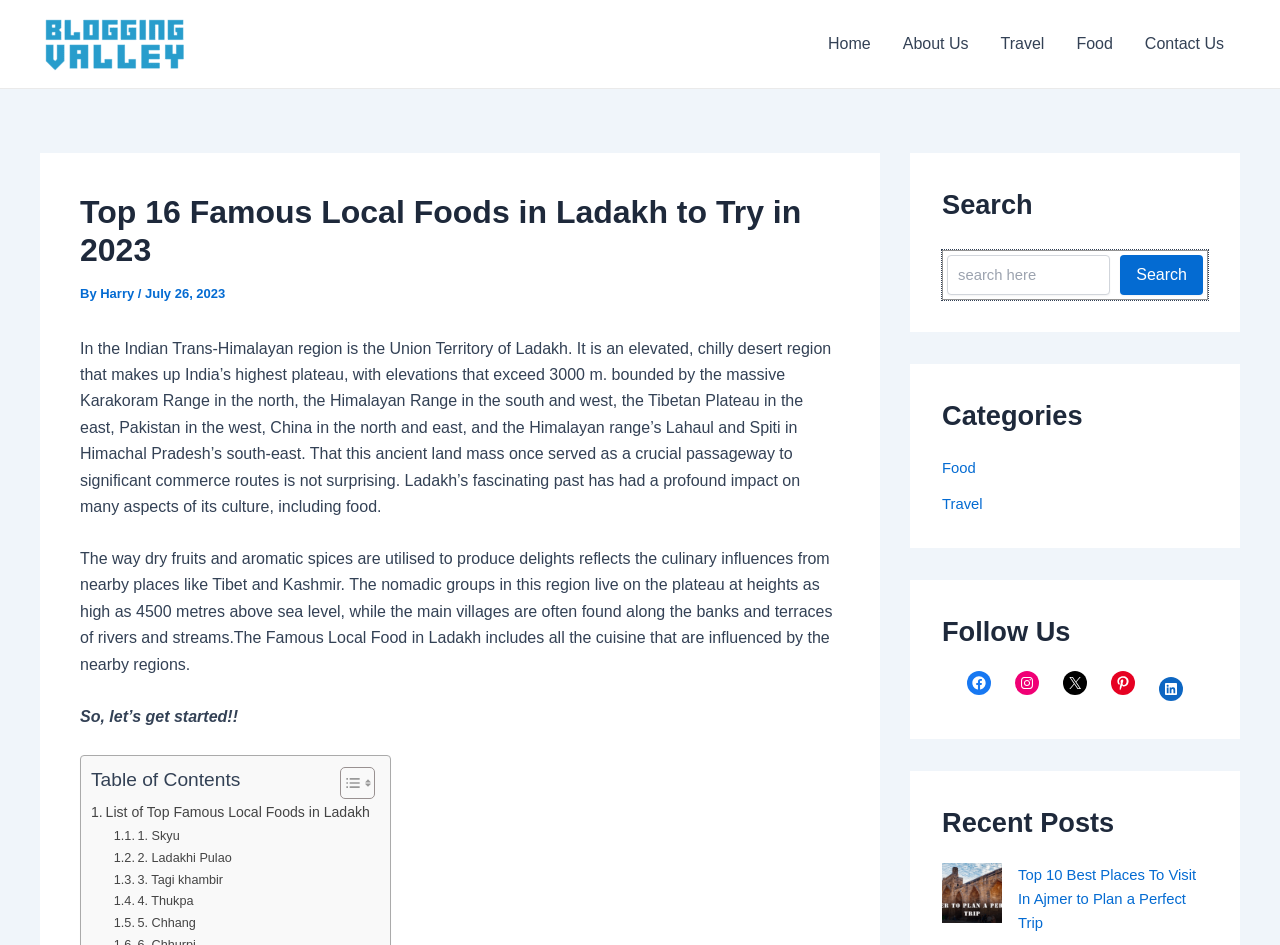Pinpoint the bounding box coordinates of the clickable element needed to complete the instruction: "Follow on Facebook". The coordinates should be provided as four float numbers between 0 and 1: [left, top, right, bottom].

[0.755, 0.711, 0.774, 0.736]